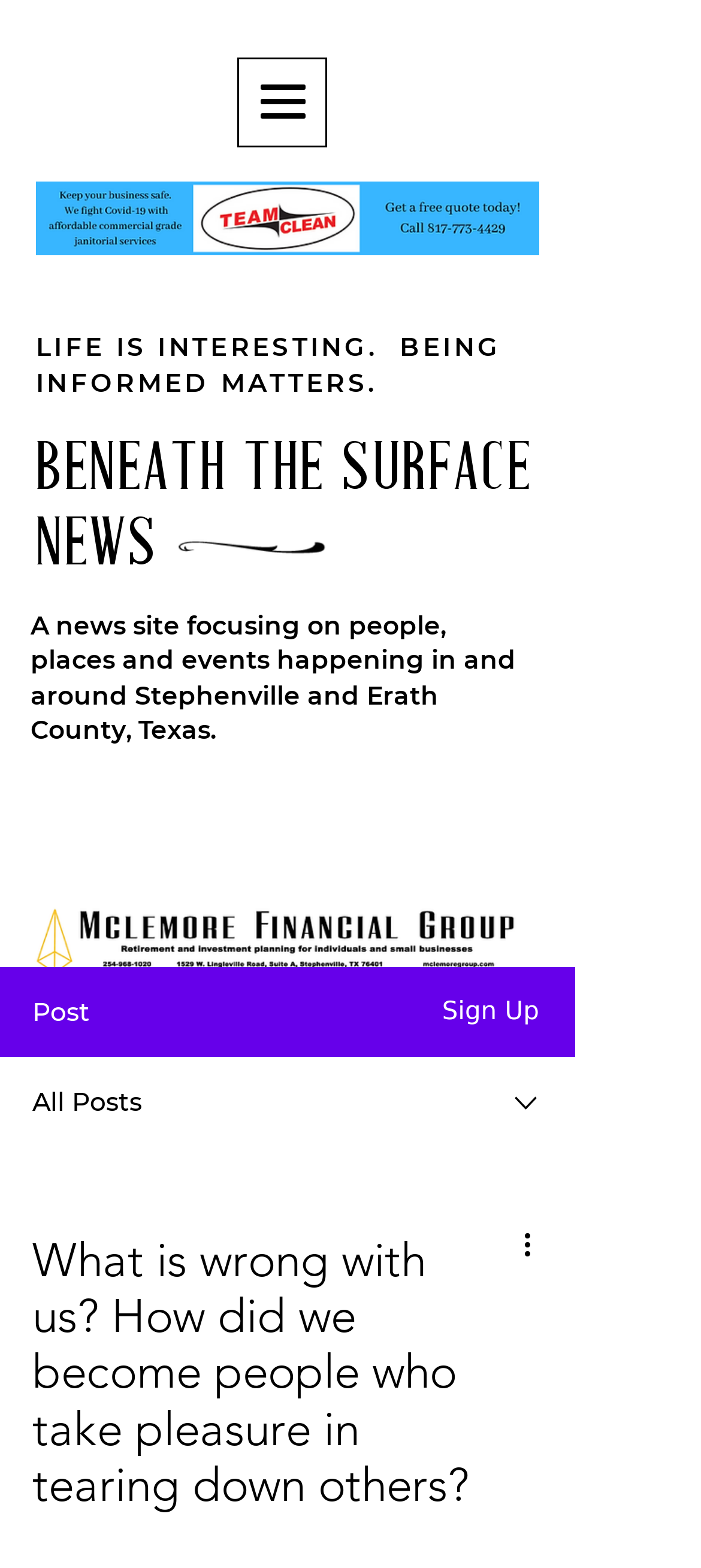From the webpage screenshot, predict the bounding box of the UI element that matches this description: "aria-label="More actions"".

[0.738, 0.78, 0.8, 0.807]